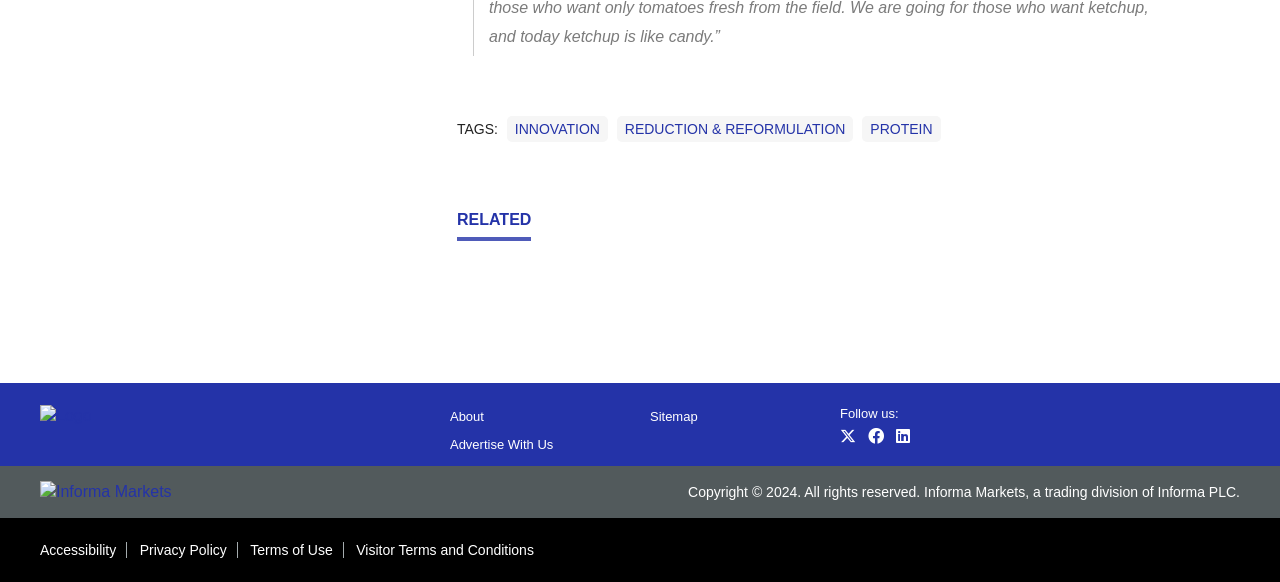Can you find the bounding box coordinates for the element to click on to achieve the instruction: "Follow on Twitter"?

[0.656, 0.736, 0.673, 0.765]